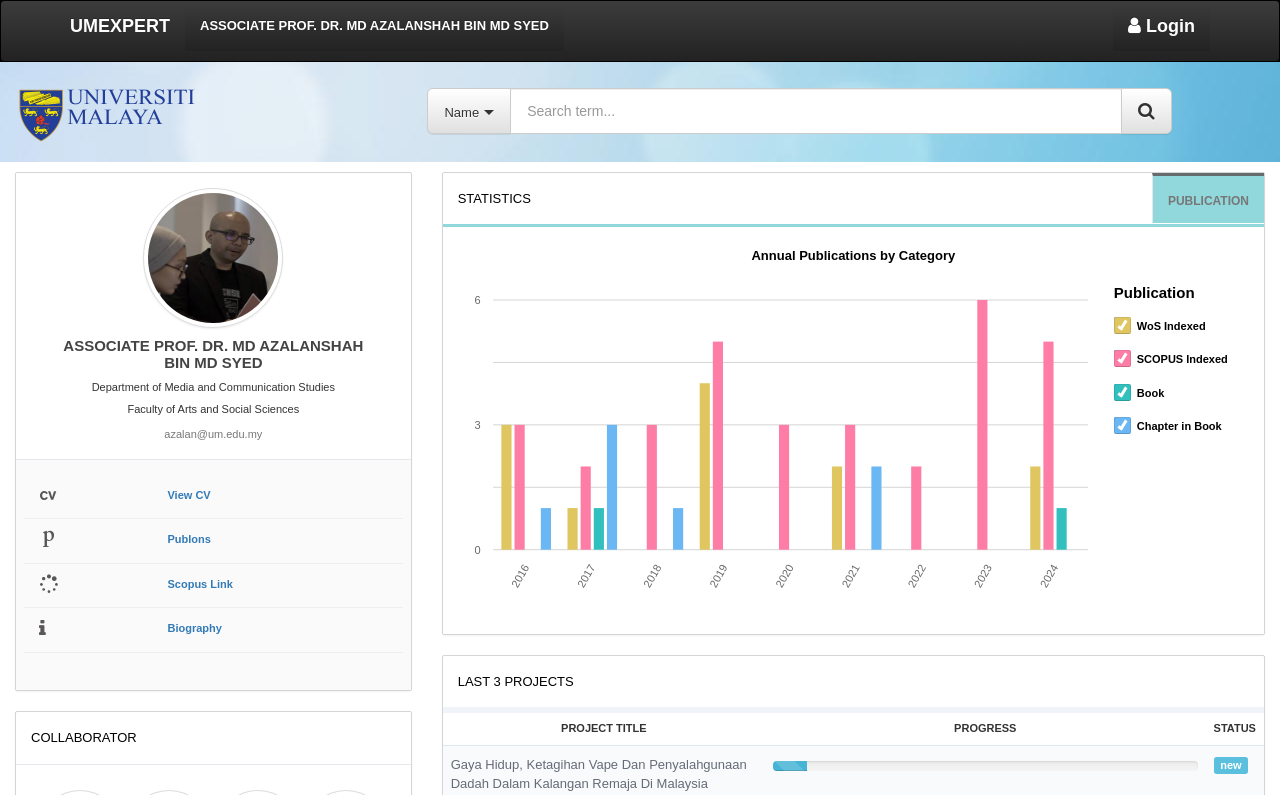Summarize the webpage with a detailed and informative caption.

This webpage is a directory of academic staff, specifically showcasing the profile of Associate Professor Dr. Md Azalan Shah Bin Md Syed. At the top left, there is a link to "UMEXPERT" and the staff member's name. On the top right, there is a "Login" link. Below the staff member's name, there is a small image and a layout table with a "Name" button, a search textbox, and a search button.

The staff member's profile is displayed prominently, with an avatar image, their name, department, and faculty. Below this, there is a table with four rows, each containing an icon and a link to "View CV", "Publons", "Scopus Link", and "Biography", respectively.

On the right side of the page, there are several sections. The first section displays the staff member's statistics, with a heading "STATISTICS" and a graph or chart (represented by an SVG root element). The graph appears to show the staff member's annual publications by category, with numbers and years listed.

Below the statistics section, there is a section with a heading "Publication" and several checkboxes, including "WoS Indexed", "SCOPUS Indexed", "Book", and "Chapter in Book", all of which are checked.

Further down, there is a section with a heading "LAST 3 PROJECTS" and a table with three columns: "PROJECT TITLE", "PROGRESS", and "STATUS". The table appears to be empty, with no project data displayed.

Throughout the page, there are several links and buttons, including a "View CV" link, a "Login" link, and a search button. The overall layout is organized, with clear headings and concise text.